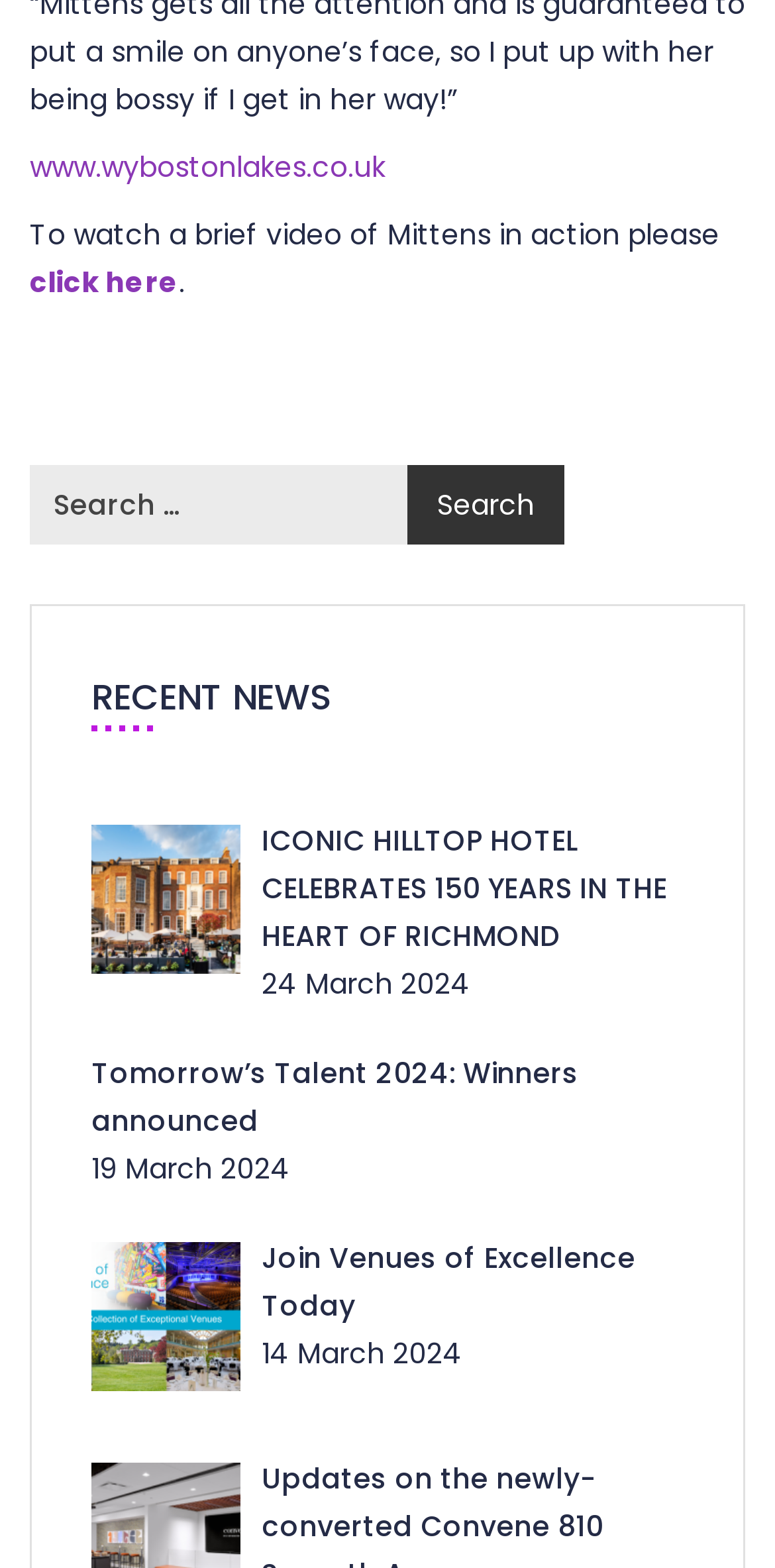What is the purpose of the search box?
From the image, respond with a single word or phrase.

To search